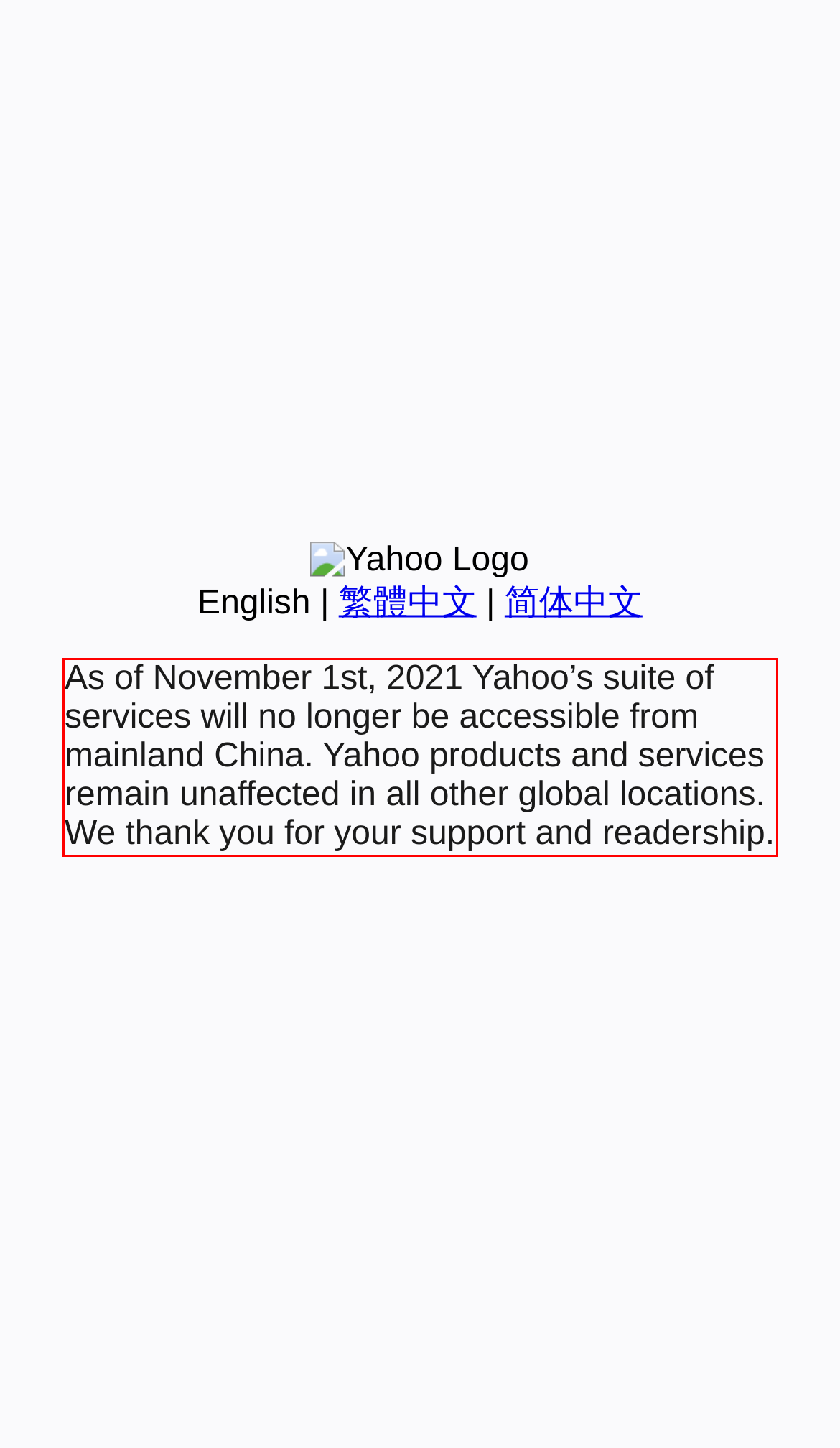The screenshot provided shows a webpage with a red bounding box. Apply OCR to the text within this red bounding box and provide the extracted content.

As of November 1st, 2021 Yahoo’s suite of services will no longer be accessible from mainland China. Yahoo products and services remain unaffected in all other global locations. We thank you for your support and readership.